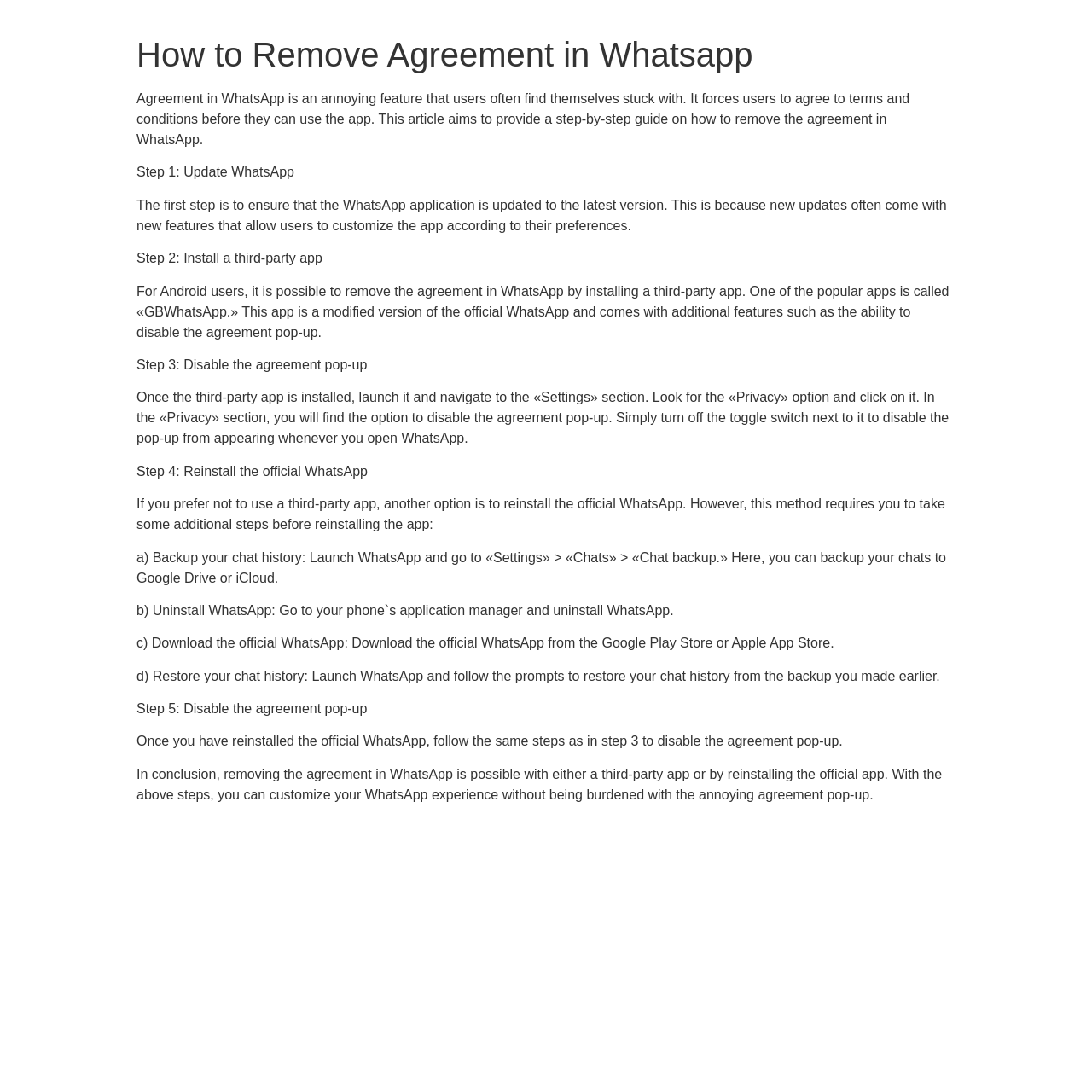Based on the image, please respond to the question with as much detail as possible:
Can users remove the agreement in WhatsApp without using a third-party app?

According to the article, users can remove the agreement in WhatsApp without using a third-party app by reinstalling the official WhatsApp and following the same steps to disable the agreement pop-up, which is an alternative method to using a third-party app.